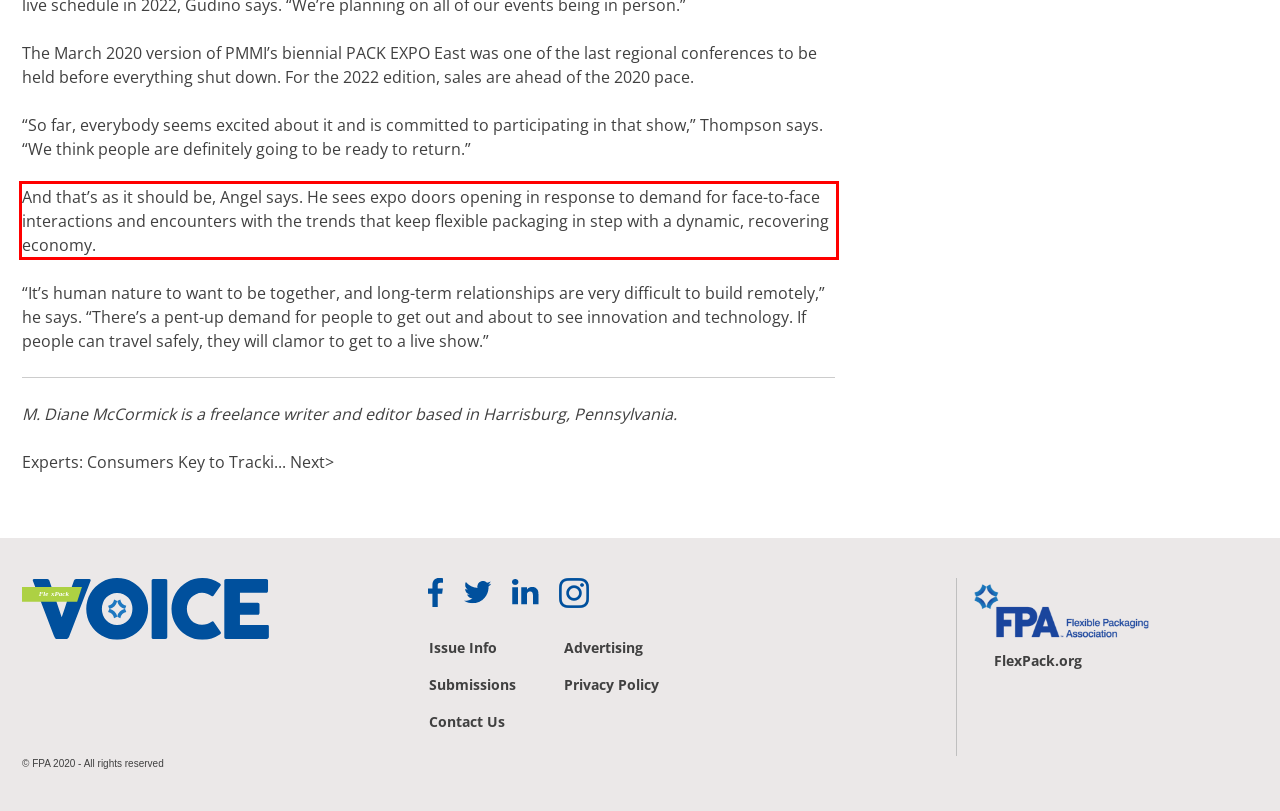Review the webpage screenshot provided, and perform OCR to extract the text from the red bounding box.

And that’s as it should be, Angel says. He sees expo doors opening in response to demand for face-to-face interactions and encounters with the trends that keep flexible packaging in step with a dynamic, recovering economy.